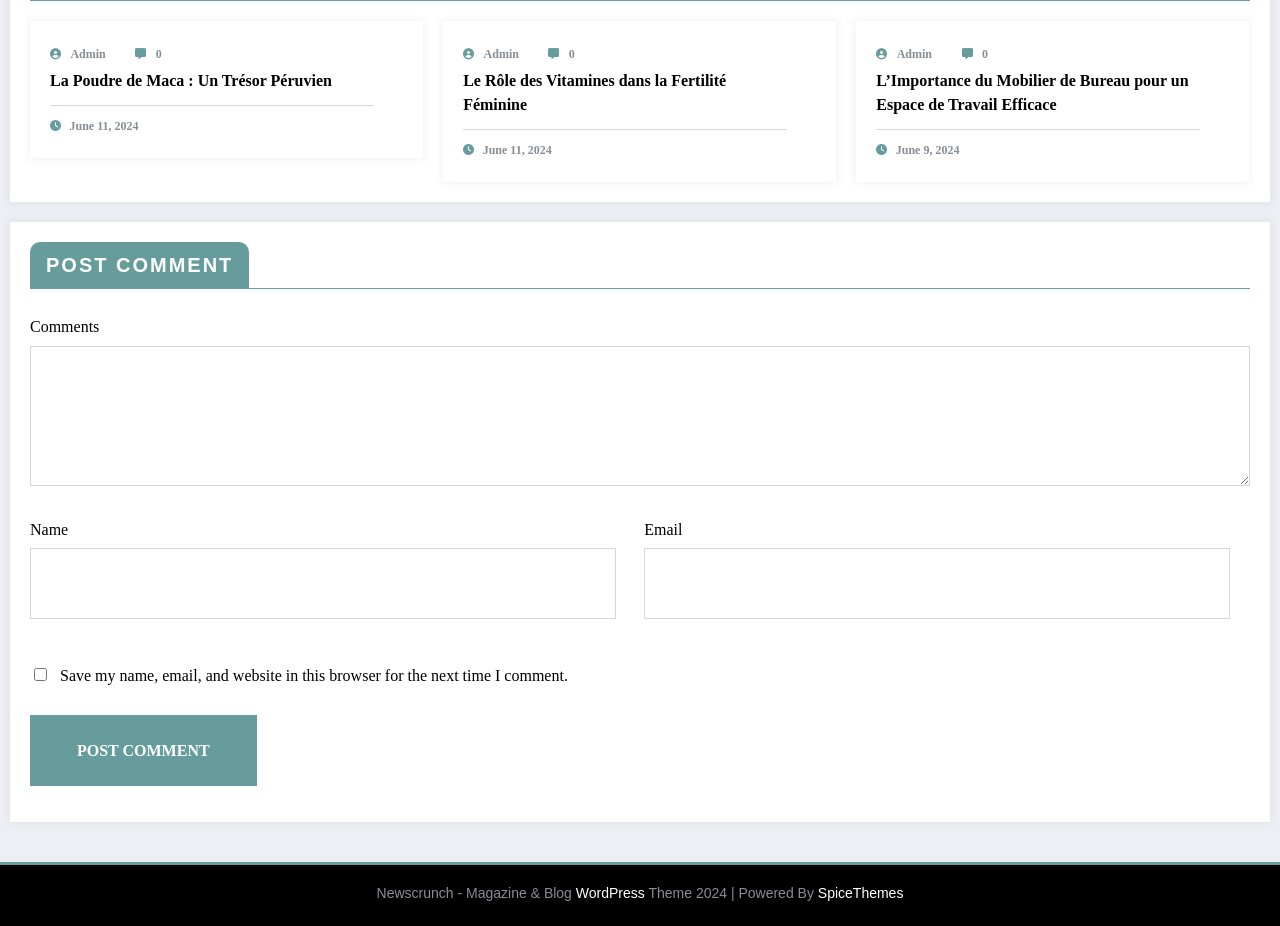Can you find the bounding box coordinates of the area I should click to execute the following instruction: "Click on the 'La Poudre de Maca : Un Trésor Péruvien' link"?

[0.039, 0.075, 0.292, 0.101]